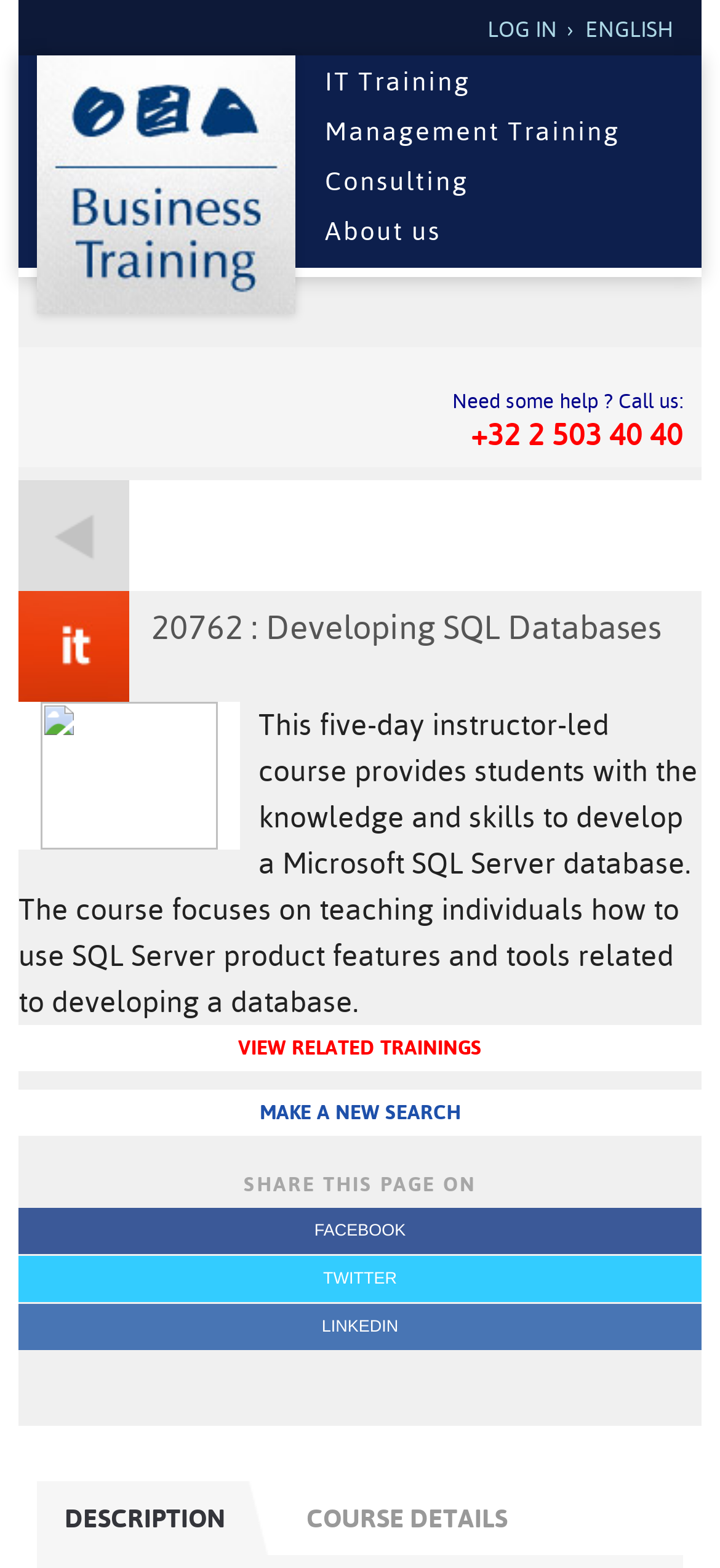Please answer the following question using a single word or phrase: 
How many days is the instructor-led course?

five